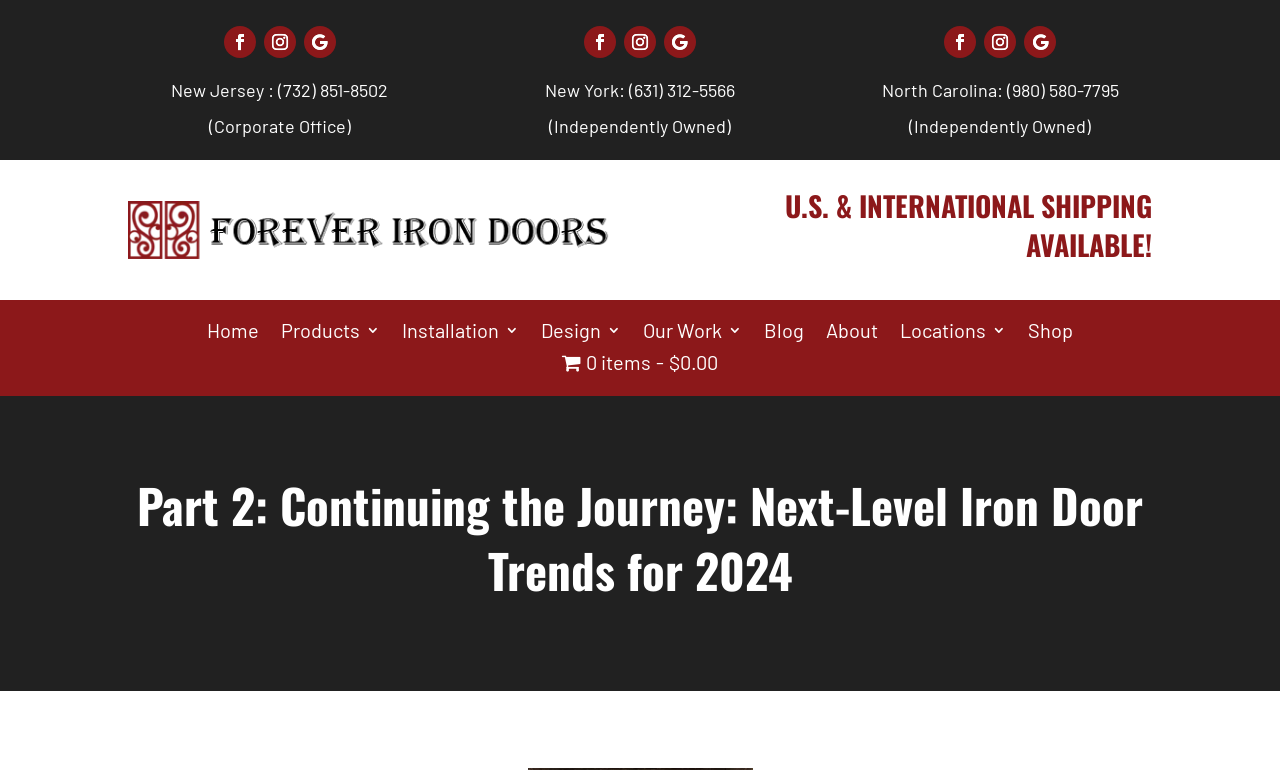Give a detailed account of the webpage's layout and content.

This webpage appears to be a blog or article page focused on iron door trends for 2024. At the top, there are three social media links, represented by icons, aligned horizontally. Below these icons, there are three sections of contact information, each containing a phone number and a brief description, spaced evenly across the page.

On the left side of the page, there is a navigation menu with links to various sections of the website, including "Home", "Products", "Installation", "Design", "Our Work", "Blog", "About", "Locations", and "Shop". The menu items are arranged vertically, with the "Cart" link at the bottom, accompanied by a small cart icon.

In the main content area, there is a prominent heading that reads "Part 2: Continuing the Journey: Next-Level Iron Door Trends for 2024". Below this heading, there is an image, although its content is not specified. Above the image, there is a notice that reads "U.S. & INTERNATIONAL SHIPPING AVAILABLE!".

The overall layout of the page is organized, with clear sections and a prominent main content area. The use of icons and images adds visual interest to the page.